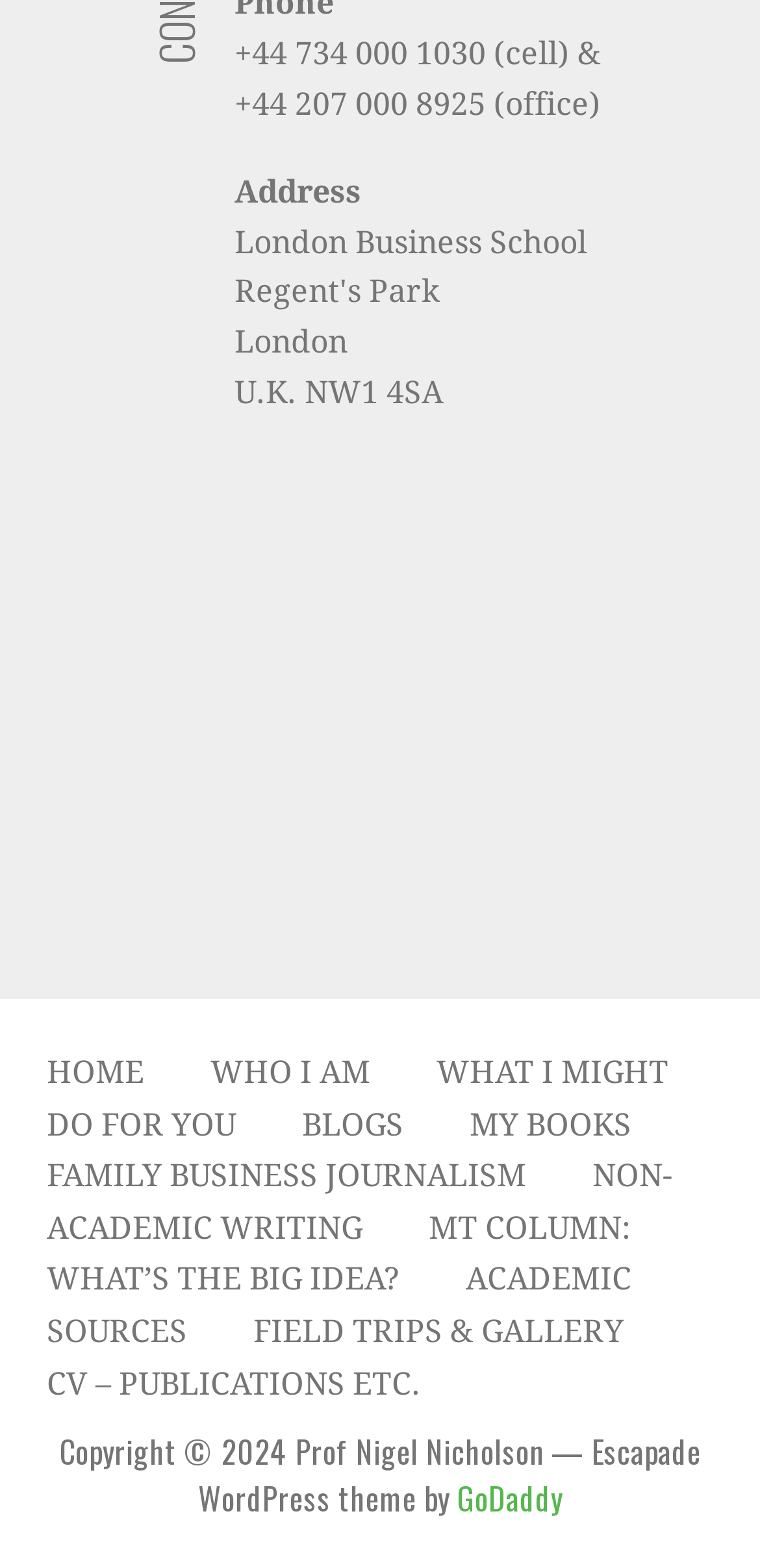Could you locate the bounding box coordinates for the section that should be clicked to accomplish this task: "visit WHO I AM".

[0.277, 0.672, 0.487, 0.696]